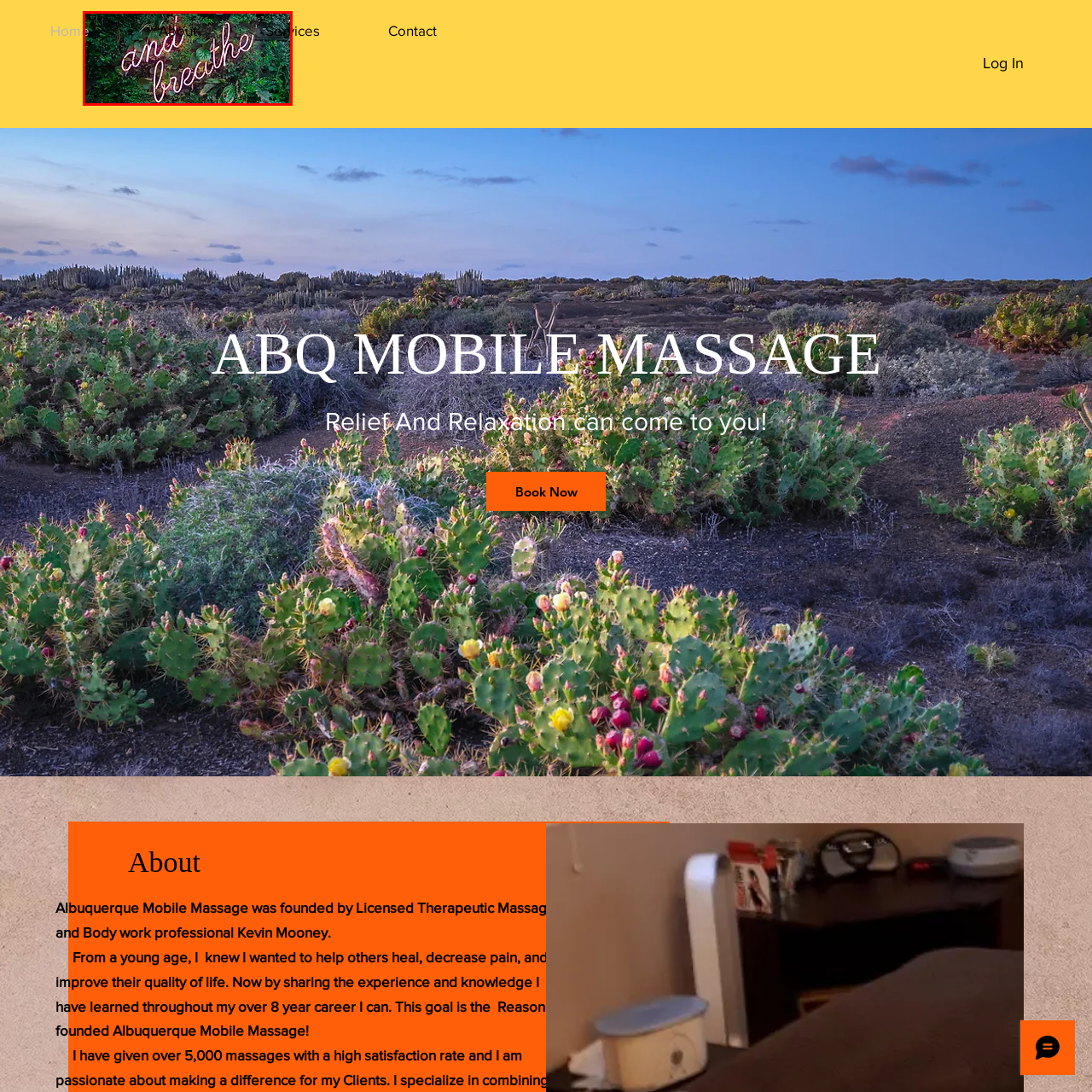Look closely at the zone within the orange frame and give a detailed answer to the following question, grounding your response on the visual details: 
What type of lights are used to display the phrase 'and breathe'?

The caption specifically mentions that the phrase 'and breathe' is 'illuminated in soft neon lights', which indicates the type of lighting used in the image.